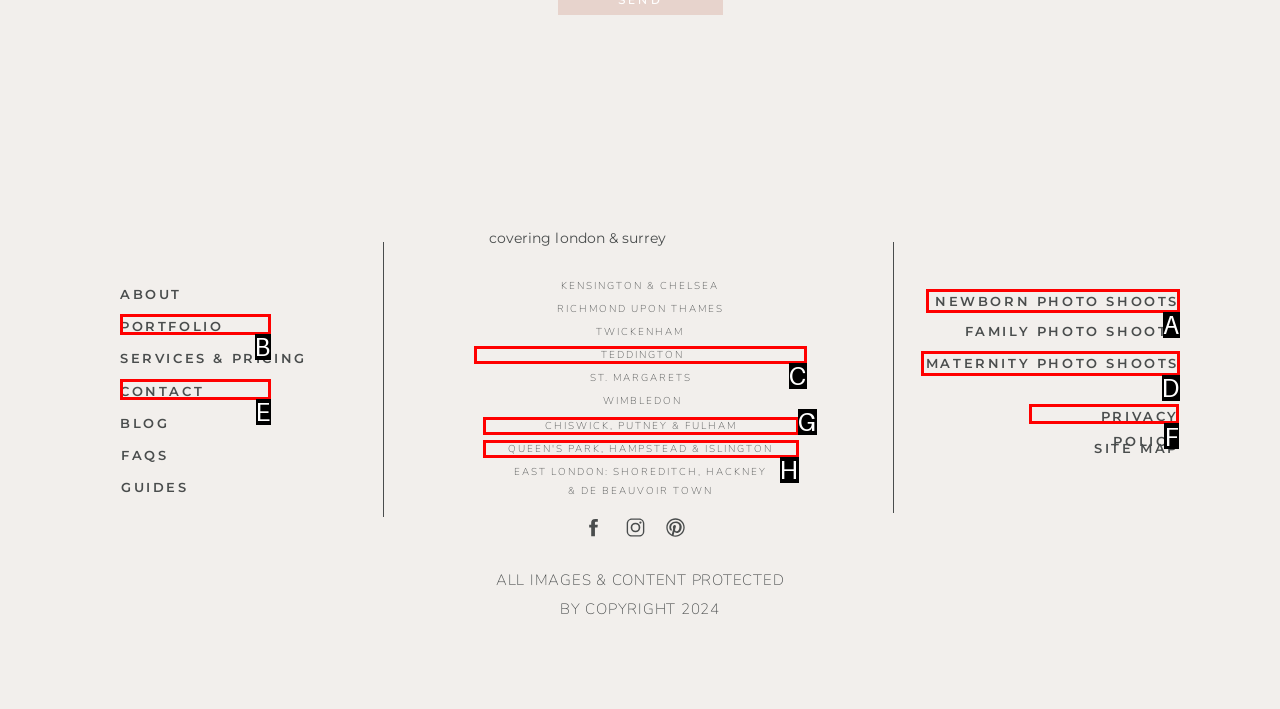Tell me which one HTML element I should click to complete the following task: View the PRIVACY POLICY Answer with the option's letter from the given choices directly.

F